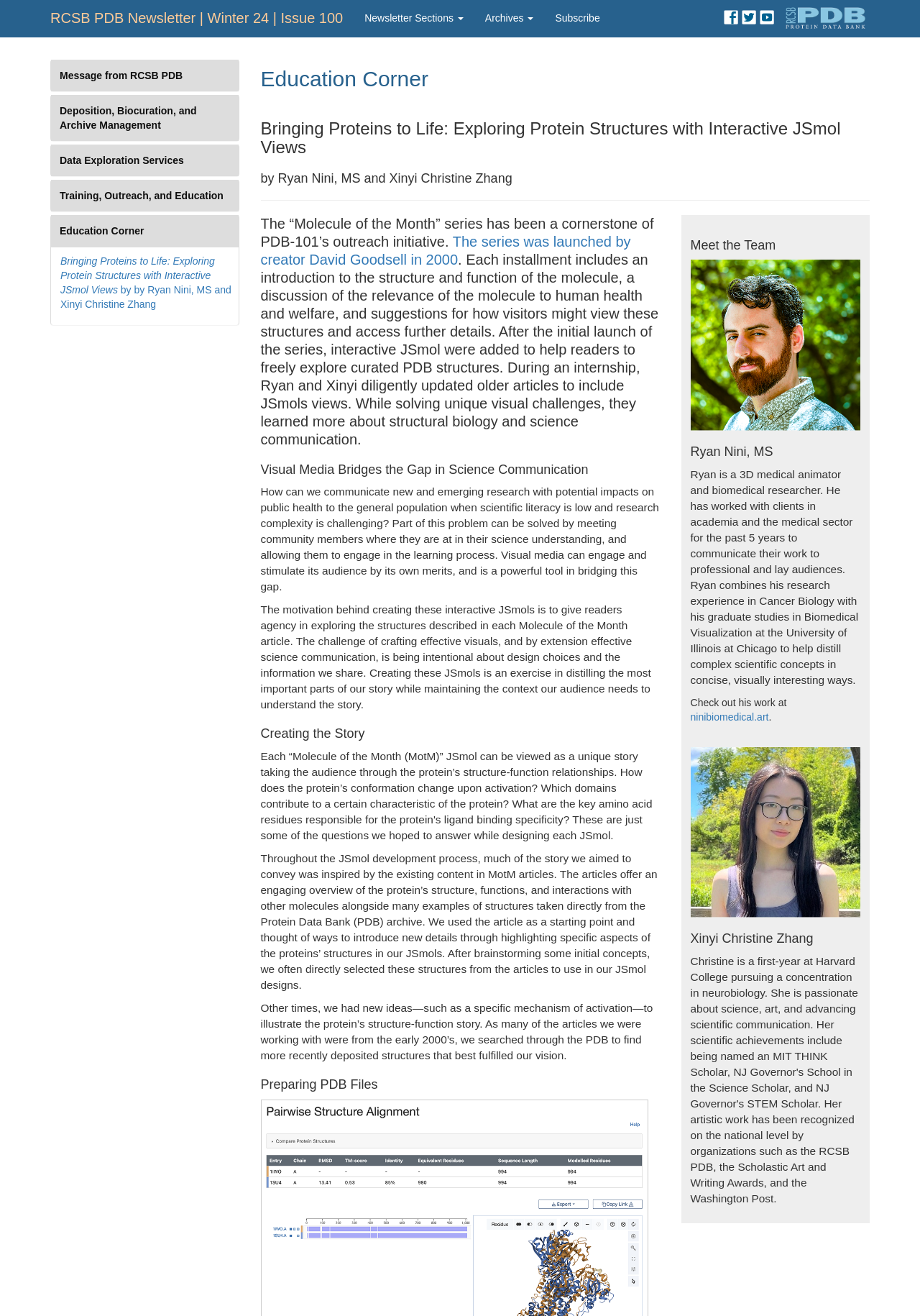Please identify the coordinates of the bounding box that should be clicked to fulfill this instruction: "Check out Ryan Nini's work".

[0.75, 0.54, 0.836, 0.549]